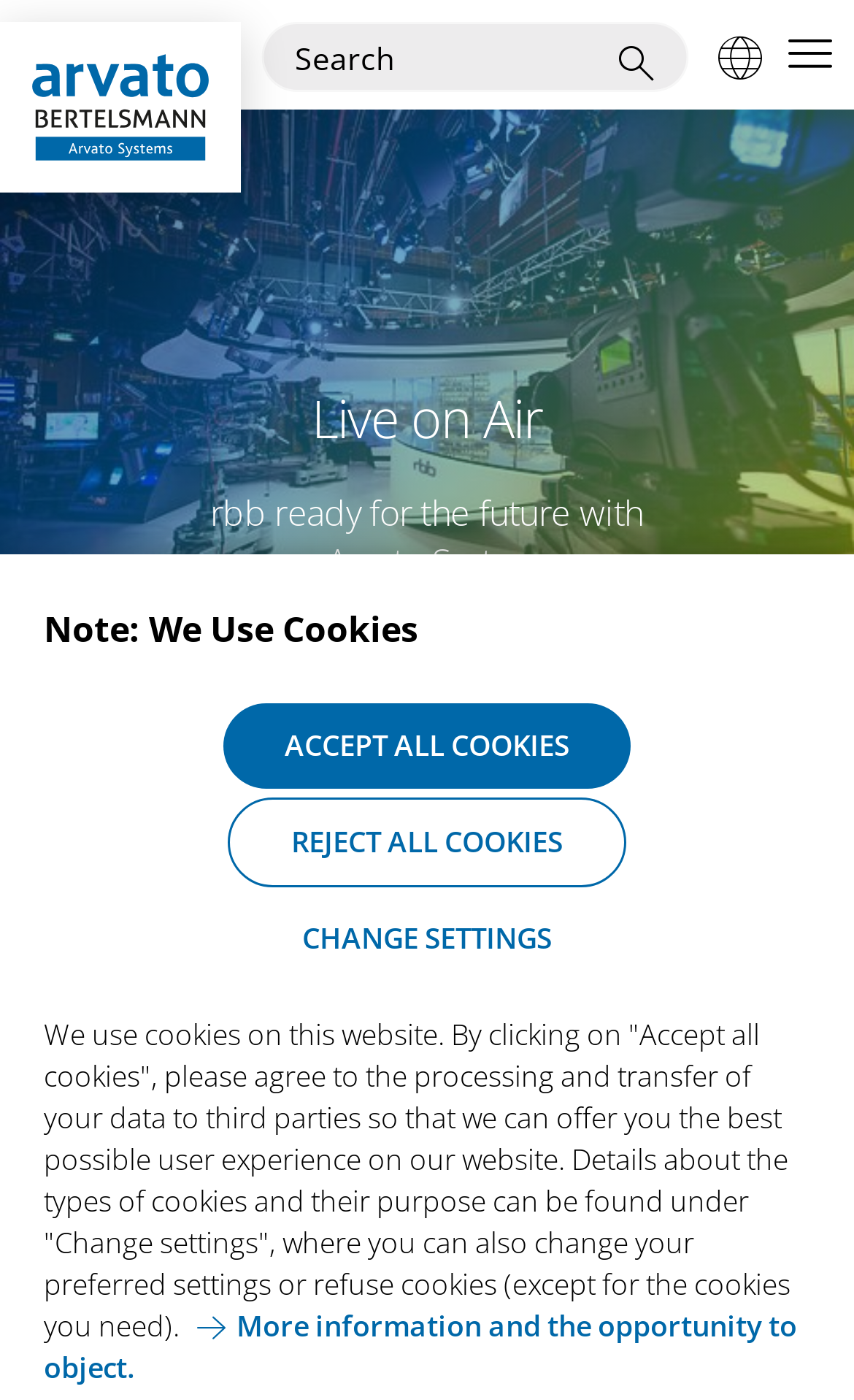Utilize the details in the image to thoroughly answer the following question: What is the title of the figure on the webpage?

The figure on the webpage is an image element with the description 'KV_ArvatoSystems_Broadcast_Case Study_rbb_kl', which suggests that it is a case study related to Arvato Systems and rbb.